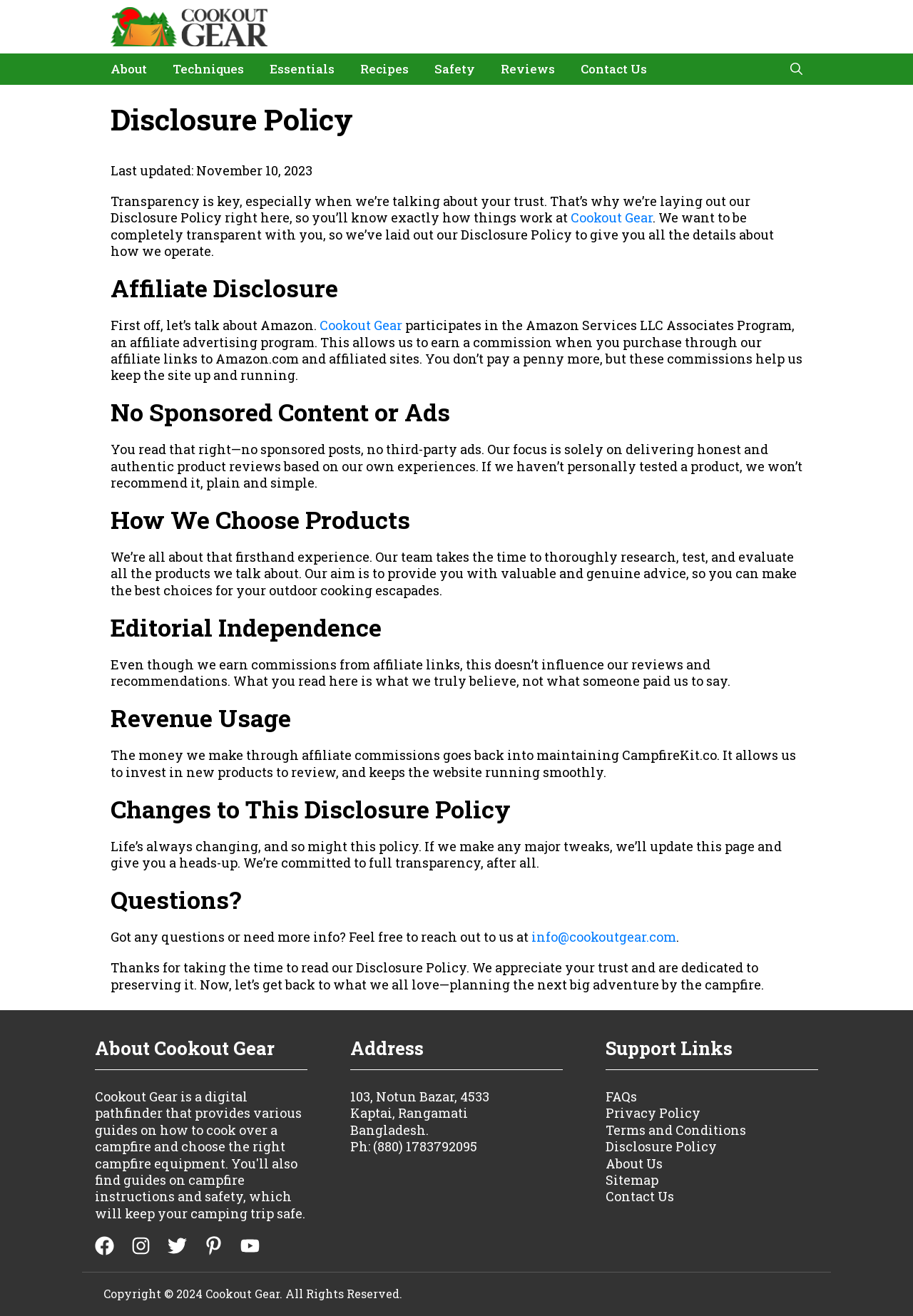Identify the bounding box coordinates for the element you need to click to achieve the following task: "Click the link to see more abstracts". Provide the bounding box coordinates as four float numbers between 0 and 1, in the form [left, top, right, bottom].

None